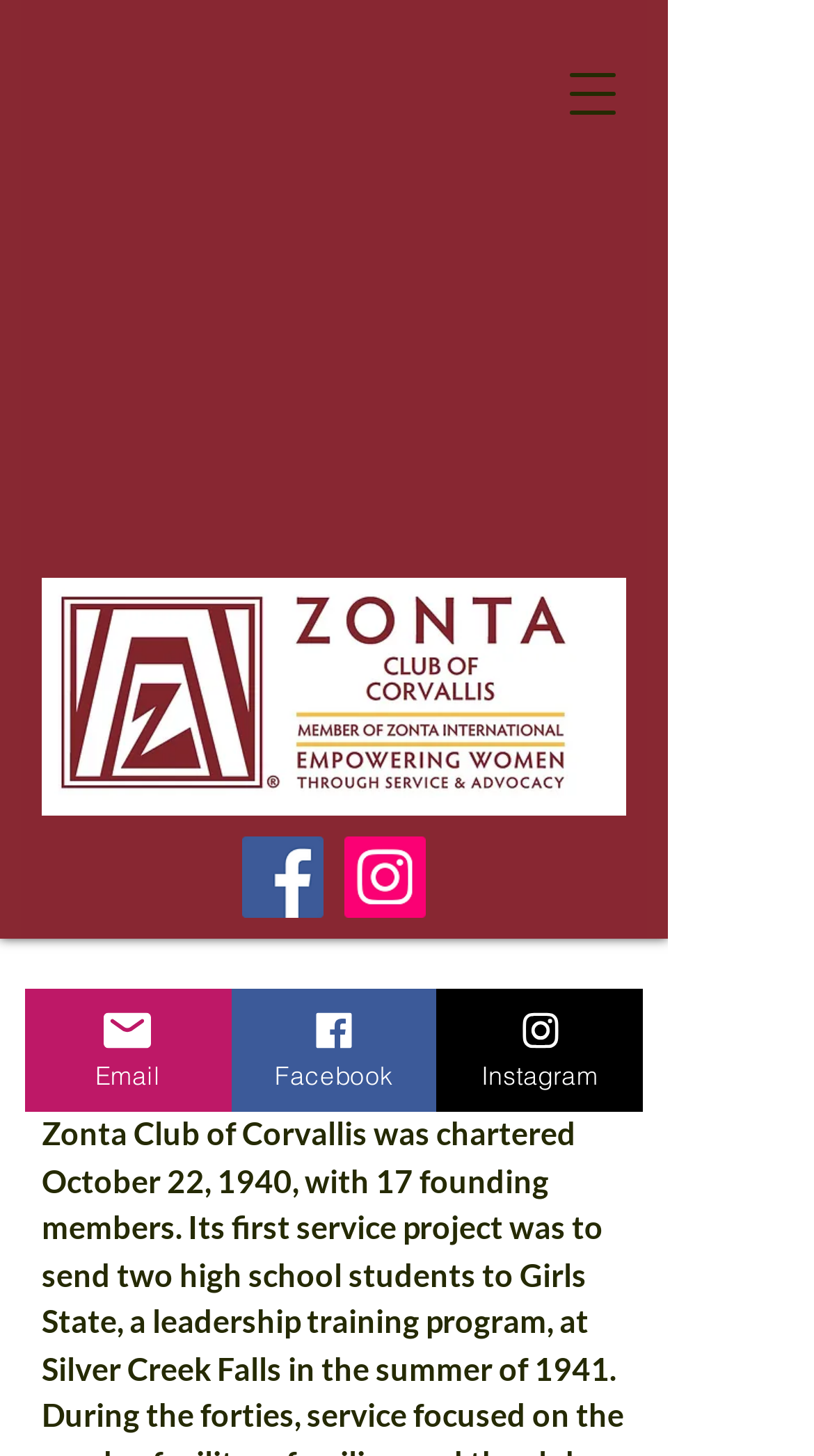Refer to the screenshot and give an in-depth answer to this question: What is the position of the 'Open navigation menu' button?

The 'Open navigation menu' button has a bounding box coordinate of [0.664, 0.029, 0.792, 0.1], indicating that it is located at the top-right corner of the webpage.